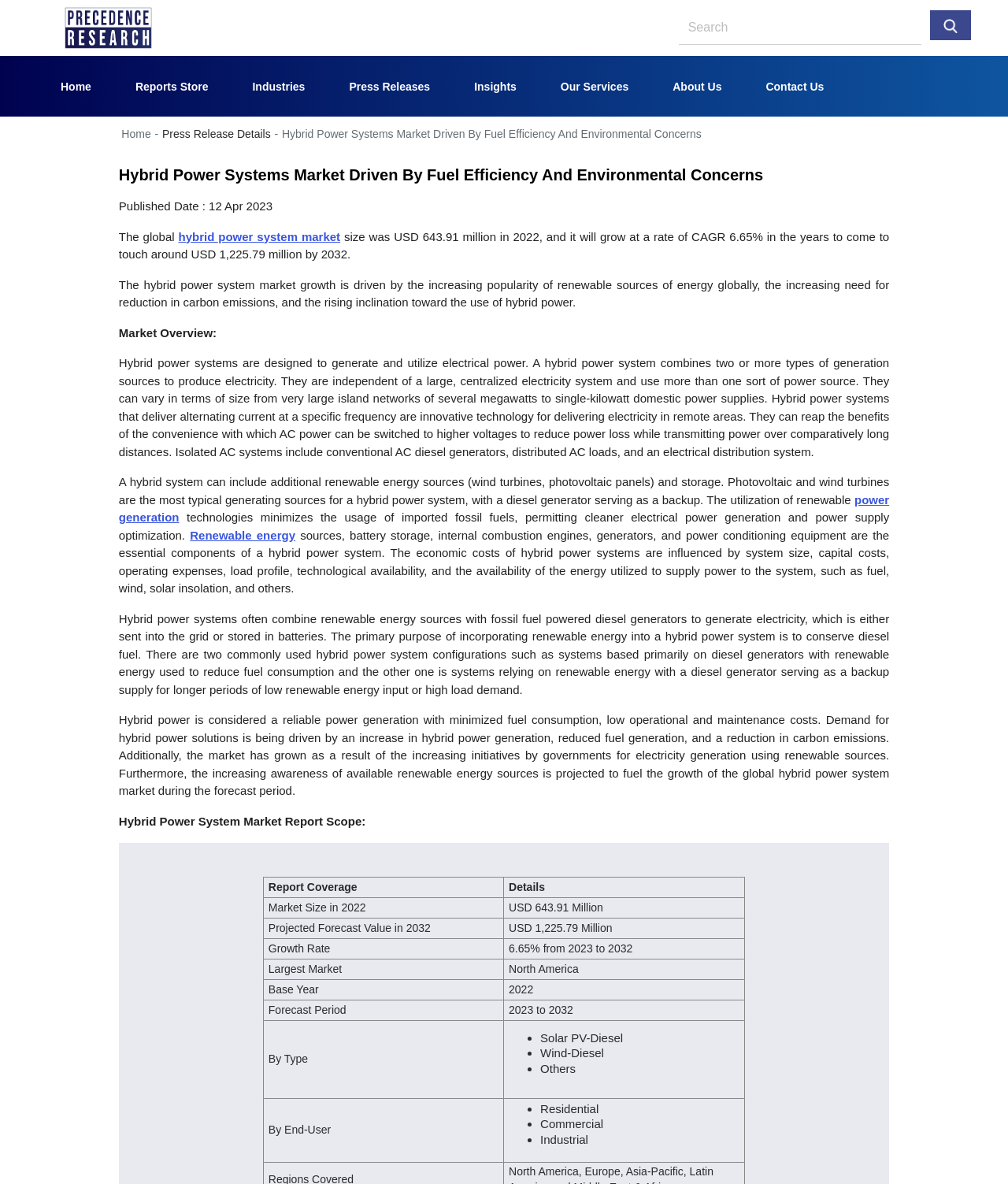Please identify the webpage's heading and generate its text content.

Hybrid Power Systems Market Driven By Fuel Efficiency And Environmental Concerns